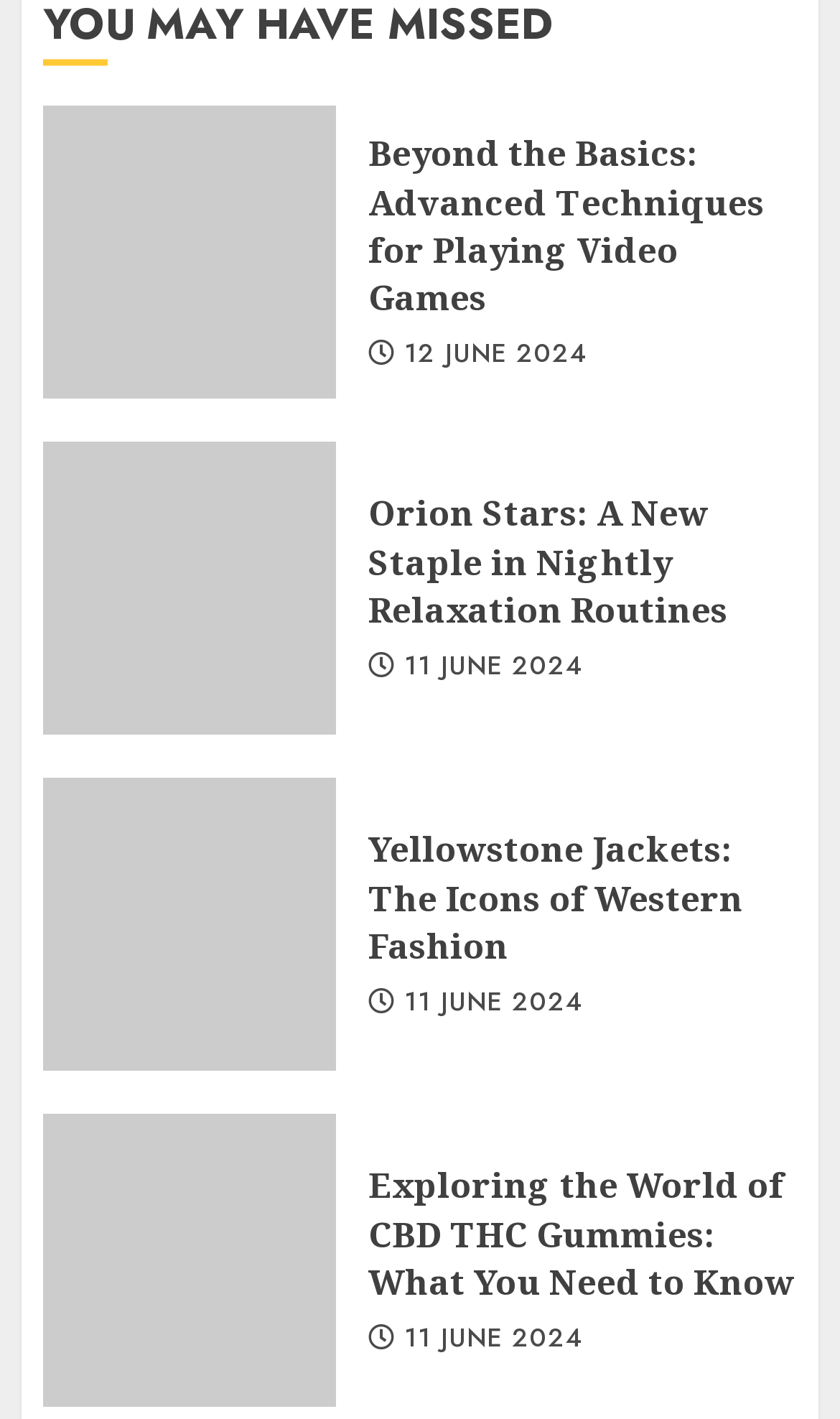Specify the bounding box coordinates of the area to click in order to follow the given instruction: "Explore Yellowstone Jackets fashion."

[0.438, 0.582, 0.949, 0.684]